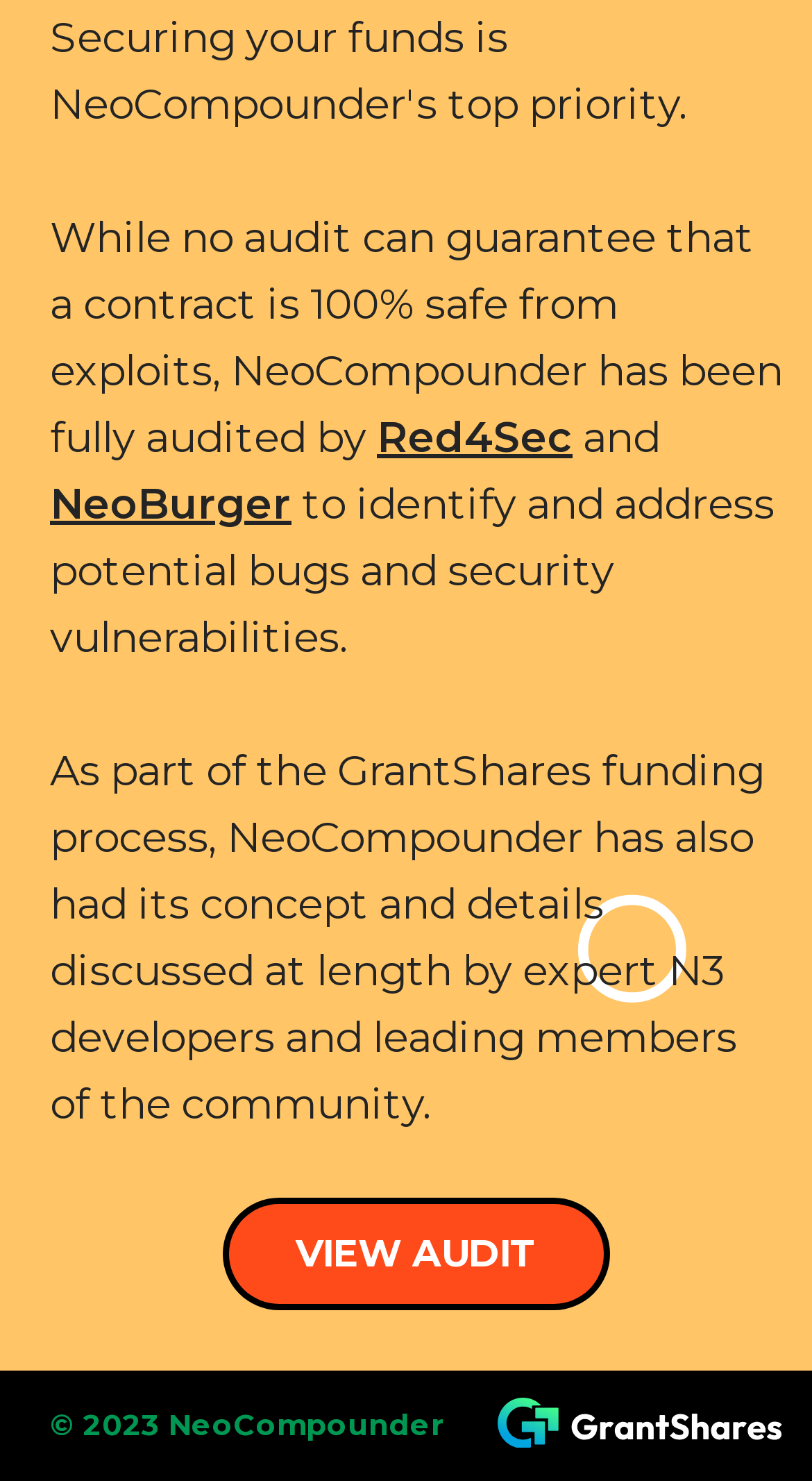Please provide a detailed answer to the question below by examining the image:
What is the purpose of the audit?

The purpose of the audit is mentioned in the first paragraph of the webpage, which states that the audit is to identify and address potential bugs and security vulnerabilities. This suggests that the audit is a security measure to ensure the safety and reliability of NeoCompounder.